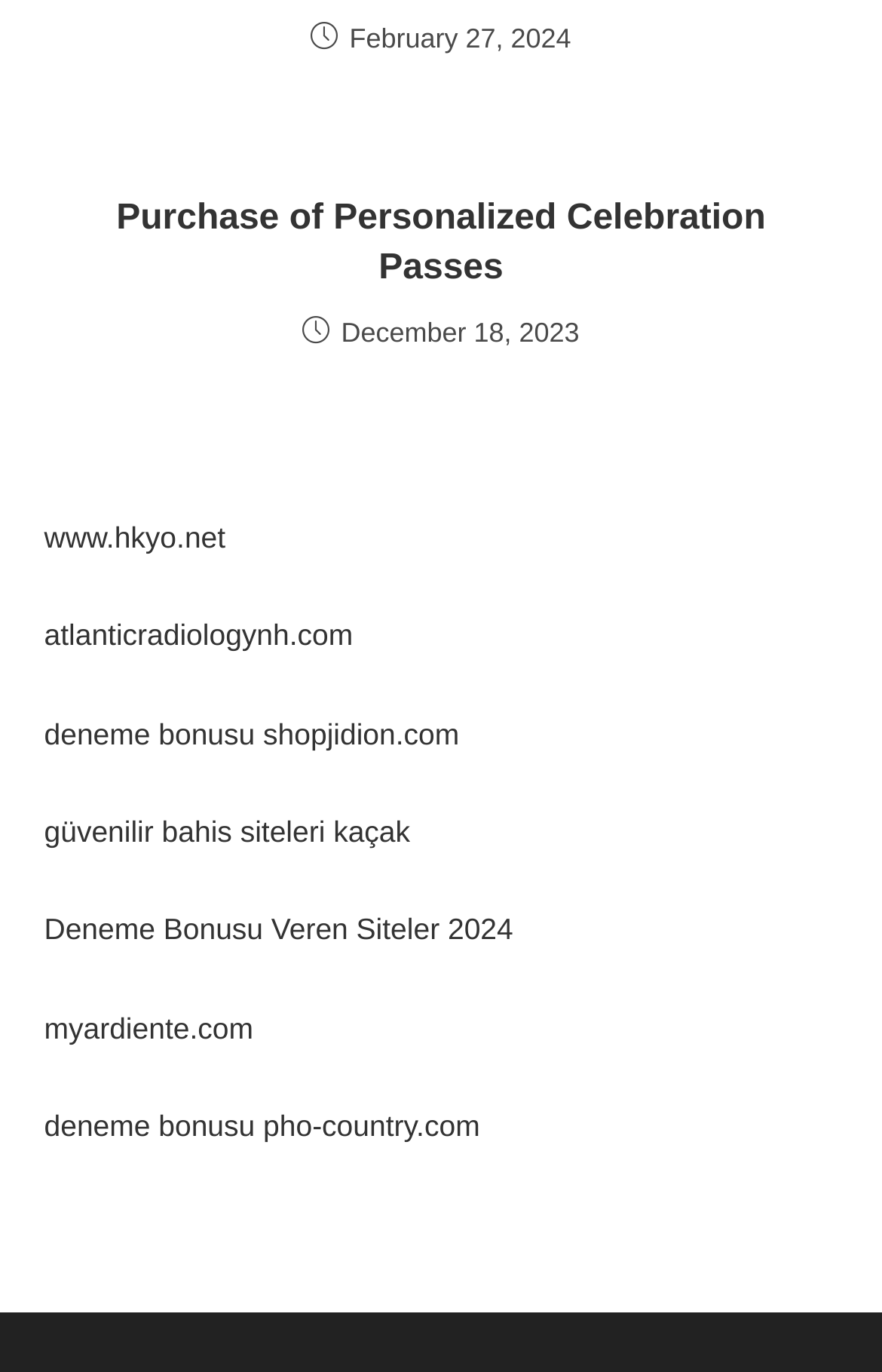Please determine the bounding box coordinates of the element's region to click for the following instruction: "Close the iframe".

None